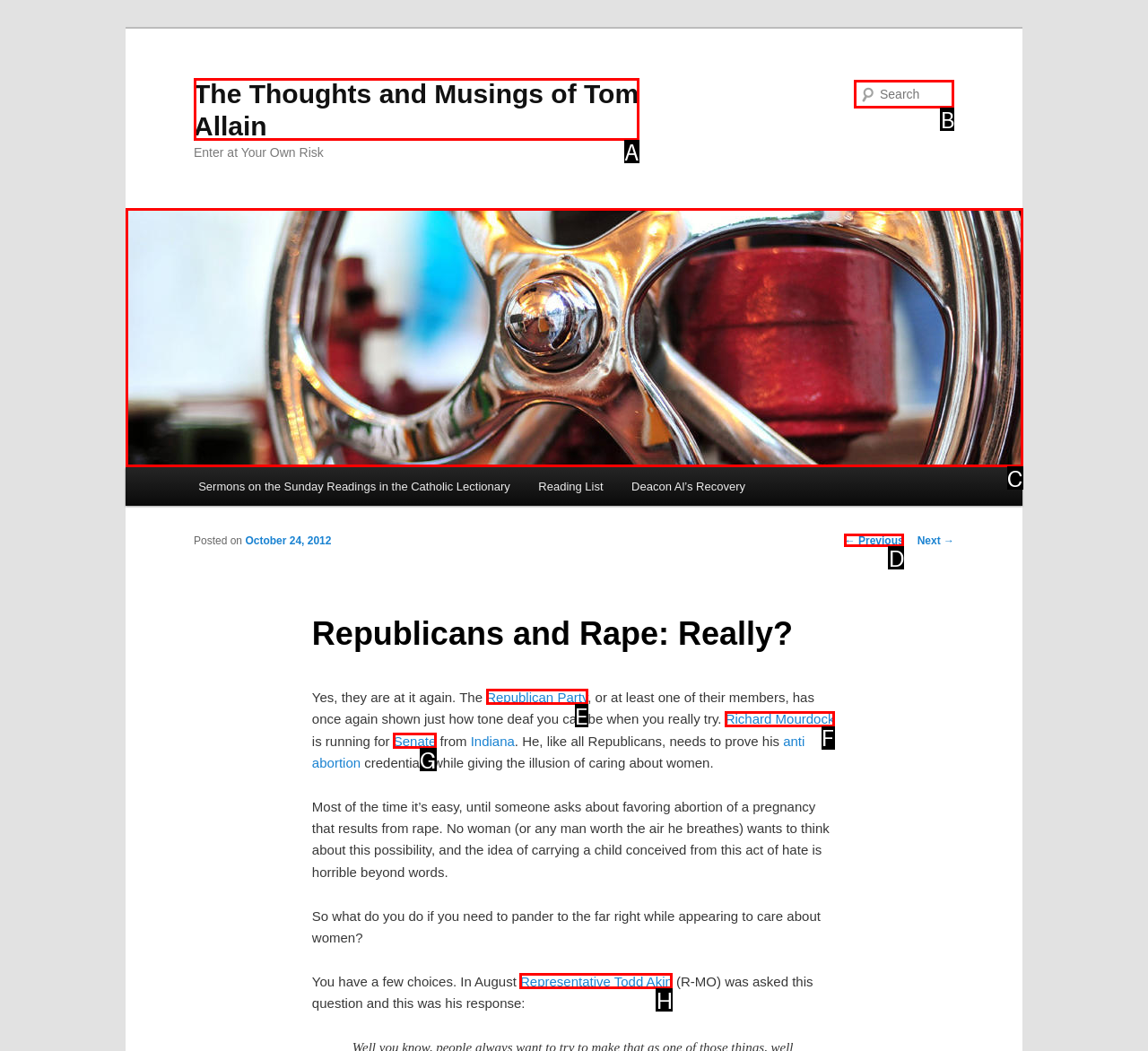Identify the HTML element to click to fulfill this task: Search for something
Answer with the letter from the given choices.

B